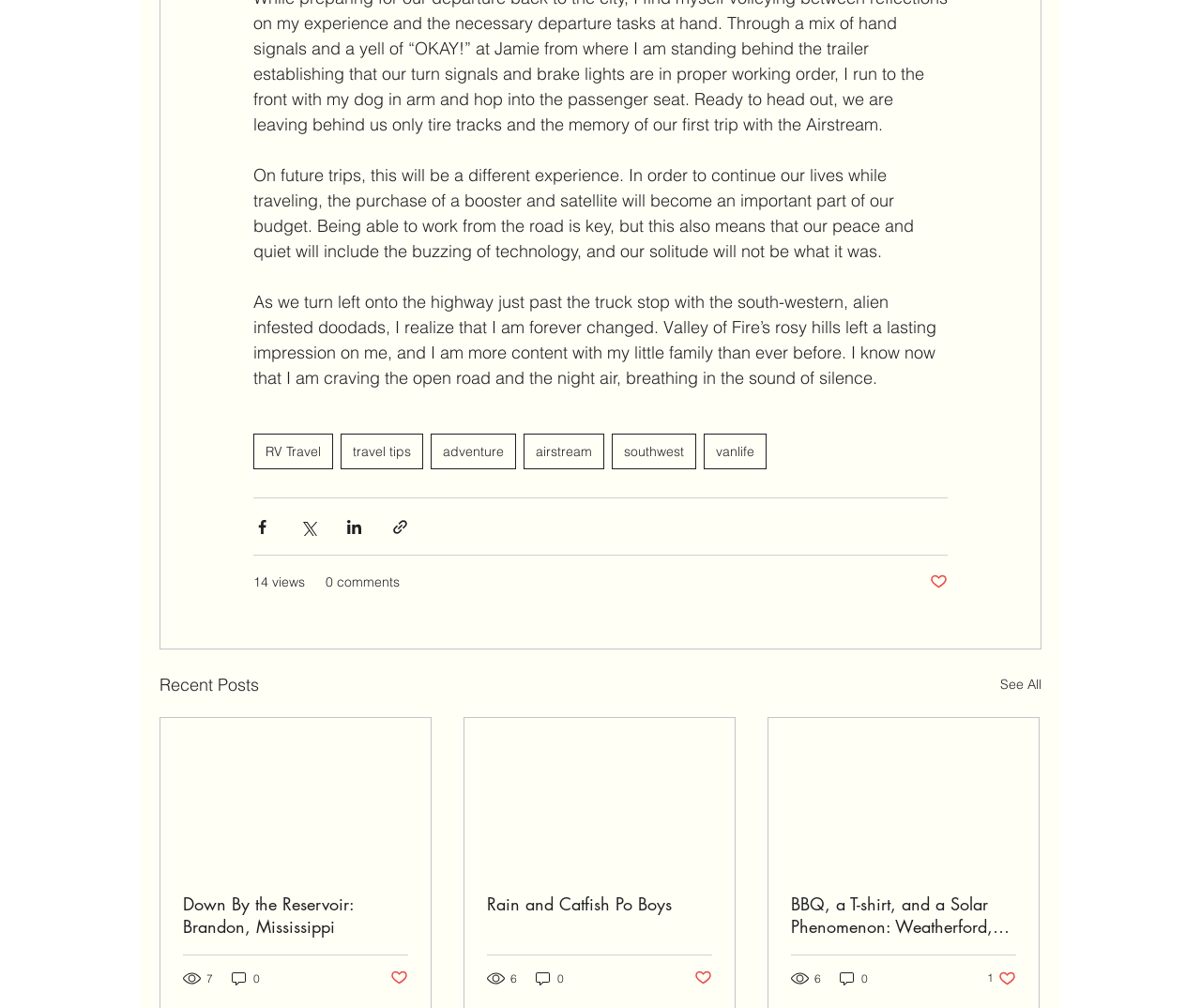Find the bounding box coordinates of the element to click in order to complete the given instruction: "See all recent posts."

[0.833, 0.666, 0.867, 0.693]